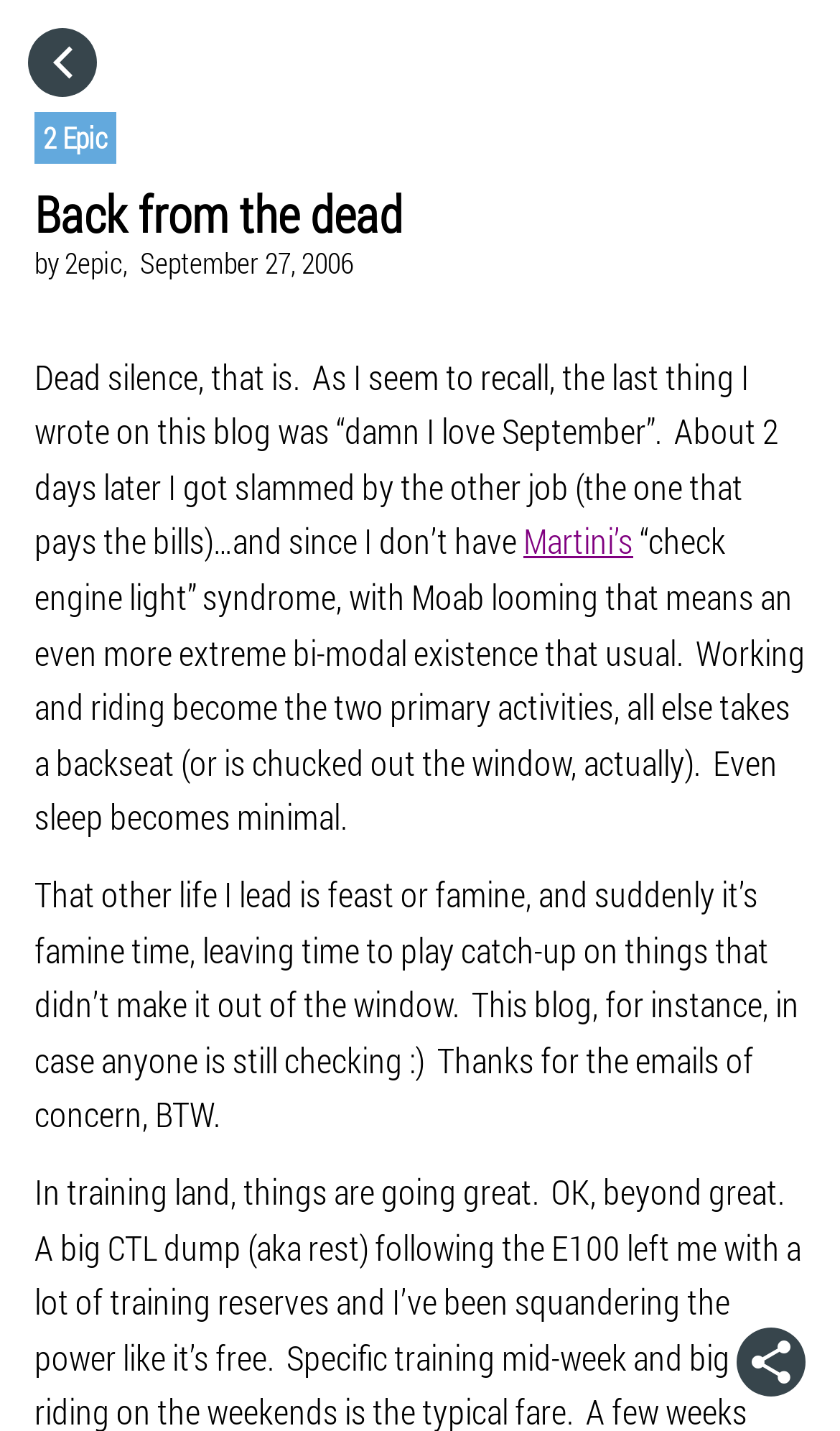Generate the text of the webpage's primary heading.

Back from the dead